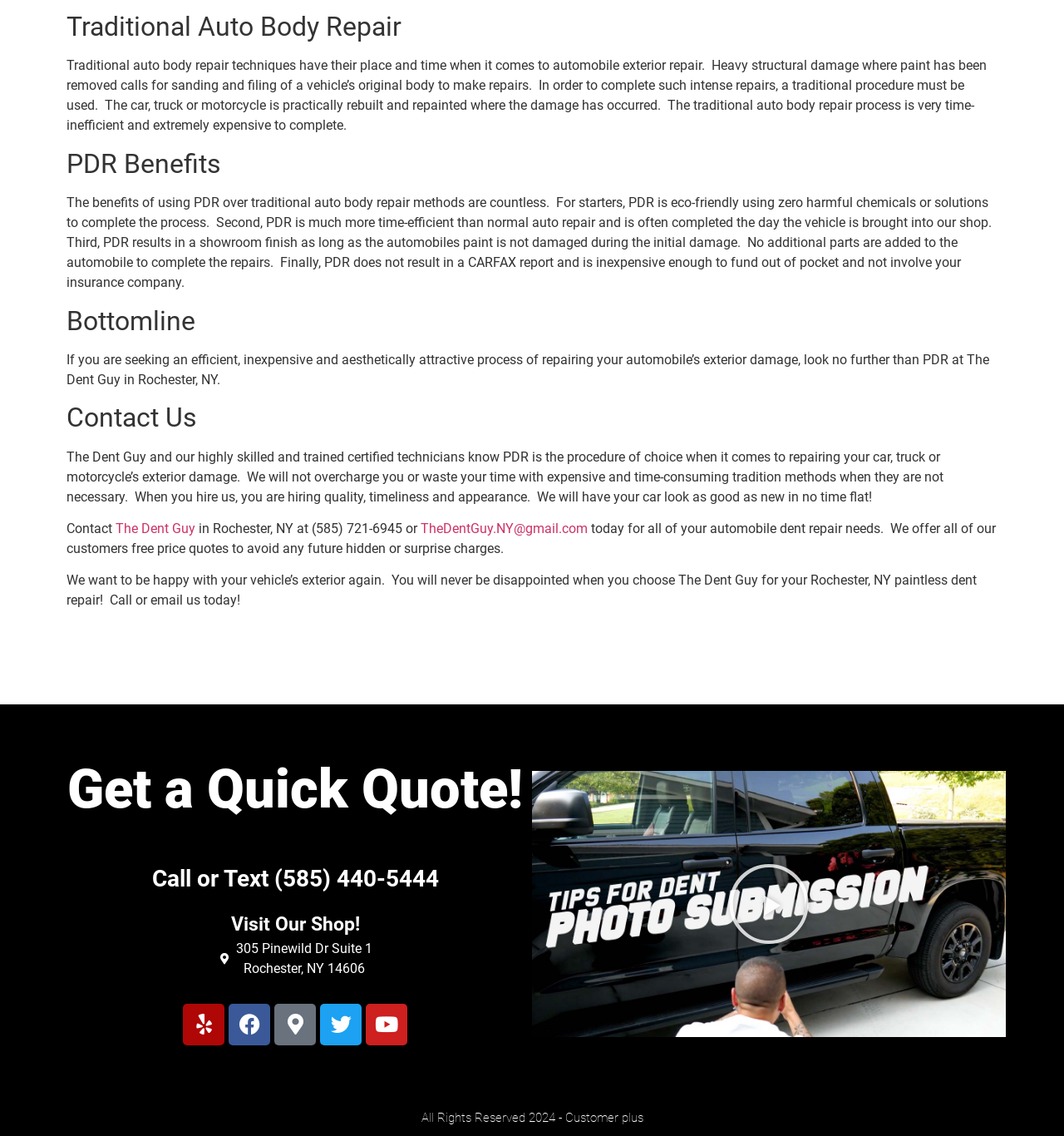Please identify the bounding box coordinates of the element that needs to be clicked to execute the following command: "Play Video". Provide the bounding box using four float numbers between 0 and 1, formatted as [left, top, right, bottom].

[0.684, 0.759, 0.762, 0.832]